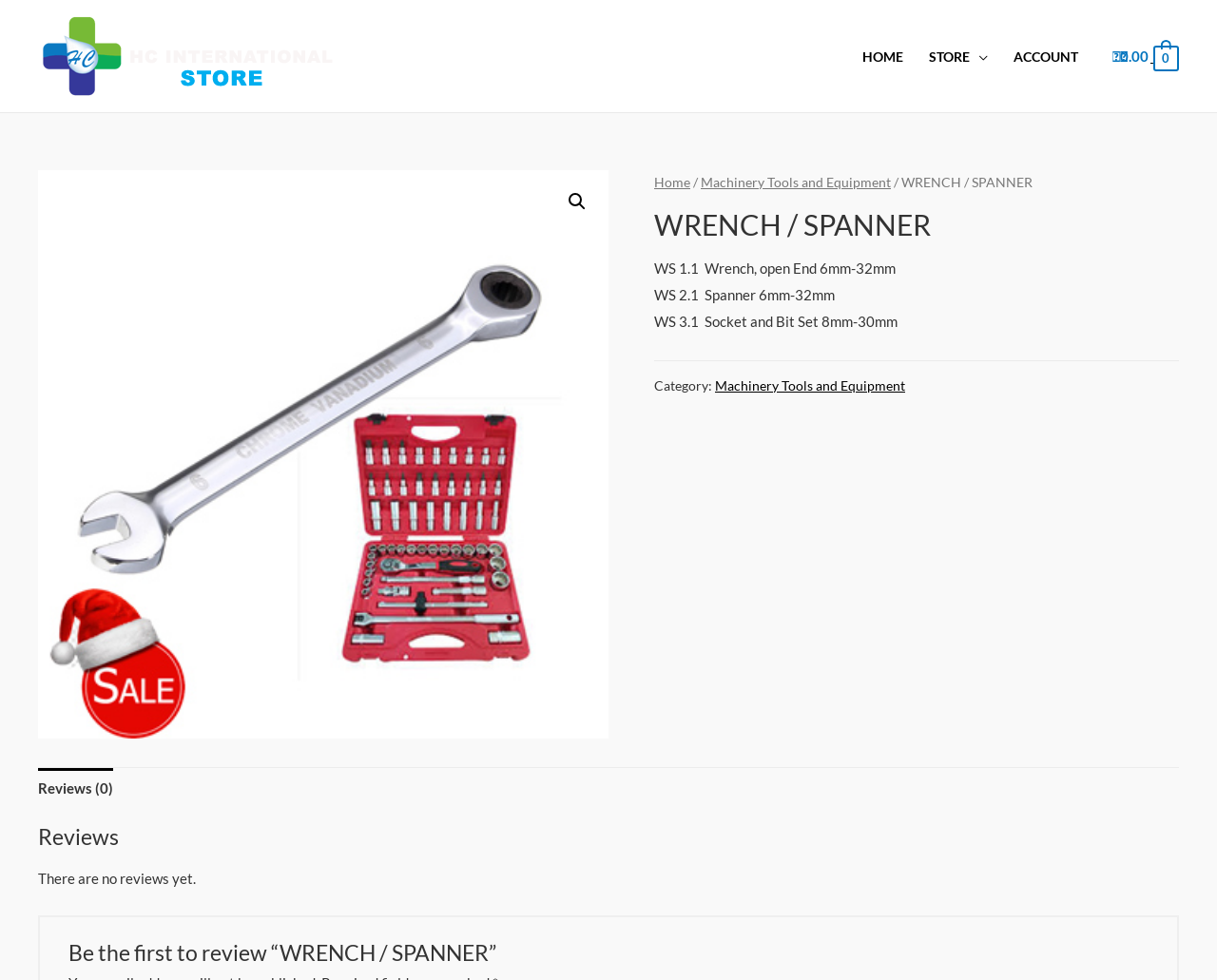Locate the bounding box coordinates of the clickable region necessary to complete the following instruction: "Click on the HOME link". Provide the coordinates in the format of four float numbers between 0 and 1, i.e., [left, top, right, bottom].

[0.698, 0.024, 0.753, 0.092]